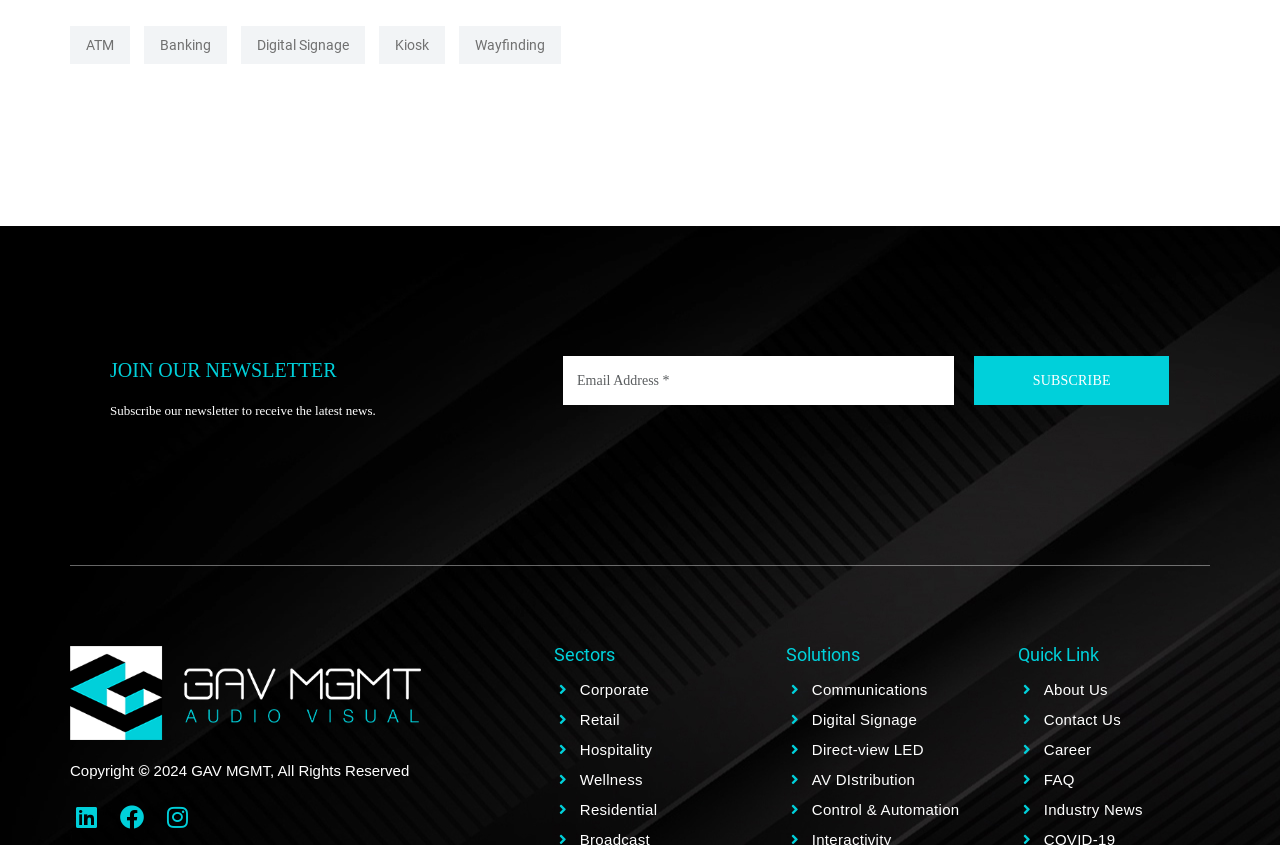Locate the bounding box coordinates of the element that should be clicked to fulfill the instruction: "Visit the Corporate sector".

[0.433, 0.807, 0.583, 0.825]